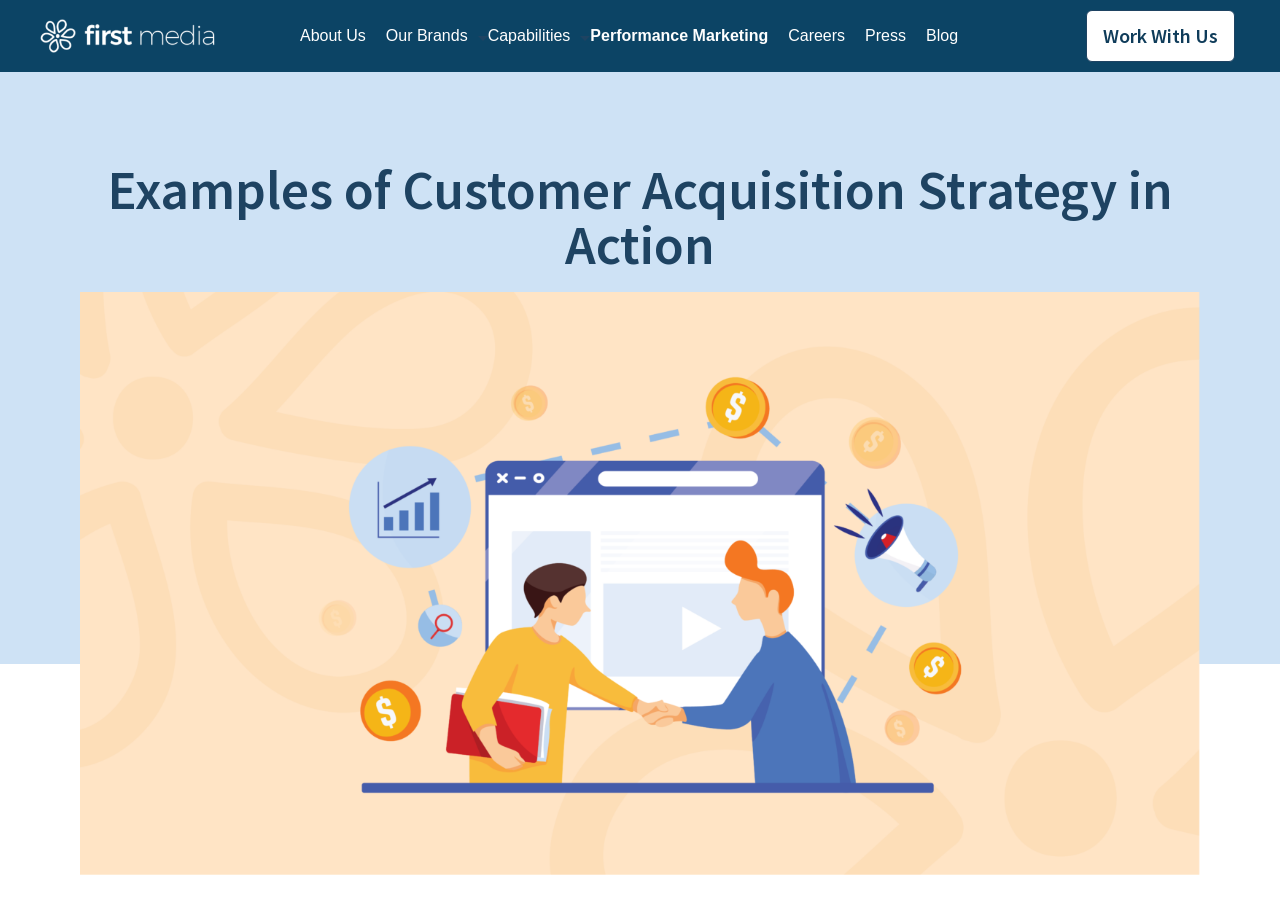Locate the bounding box coordinates of the area to click to fulfill this instruction: "read the blog". The bounding box should be presented as four float numbers between 0 and 1, in the order [left, top, right, bottom].

[0.723, 0.03, 0.748, 0.049]